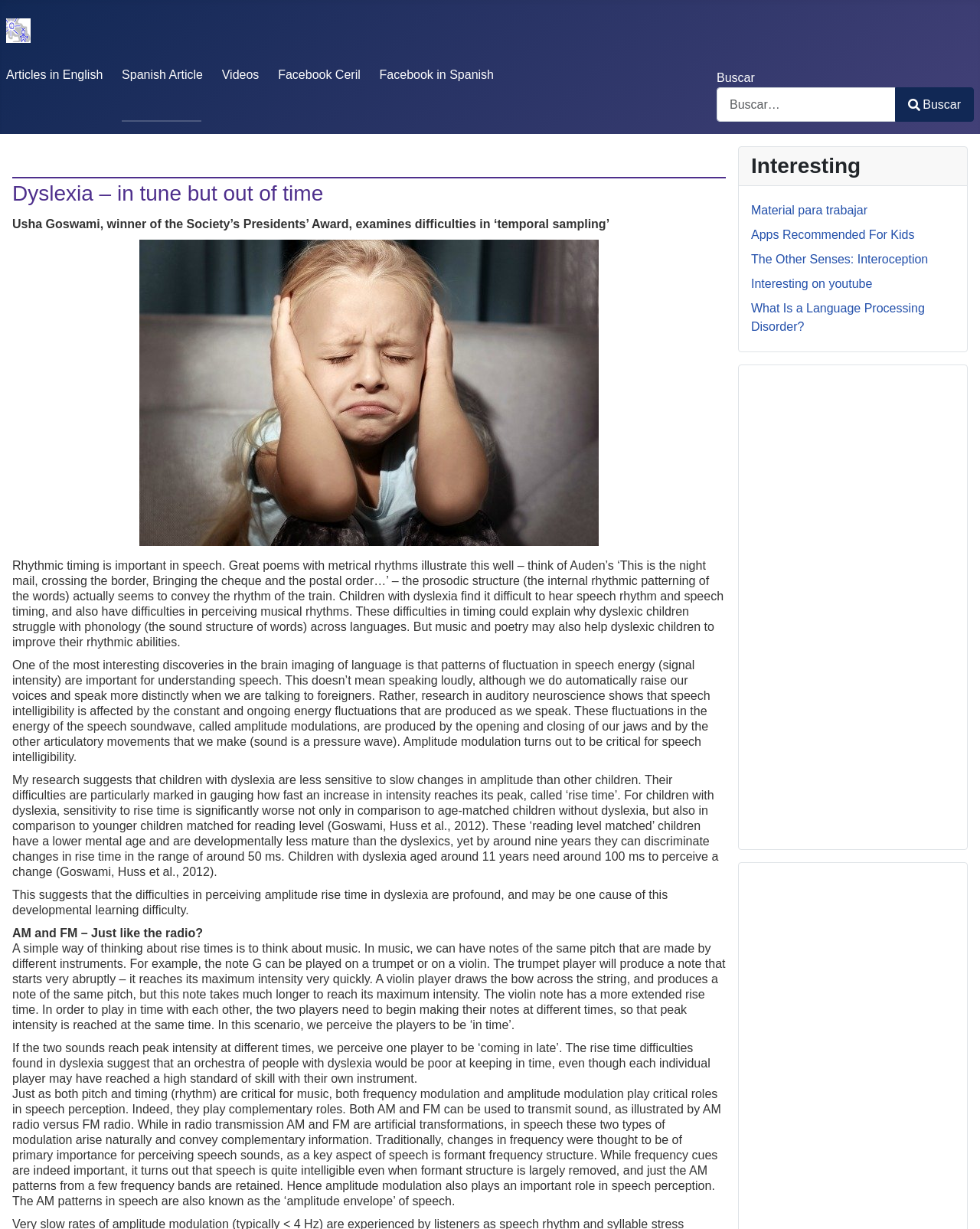Highlight the bounding box coordinates of the element that should be clicked to carry out the following instruction: "Check out the Facebook page in Spanish". The coordinates must be given as four float numbers ranging from 0 to 1, i.e., [left, top, right, bottom].

[0.387, 0.055, 0.504, 0.066]